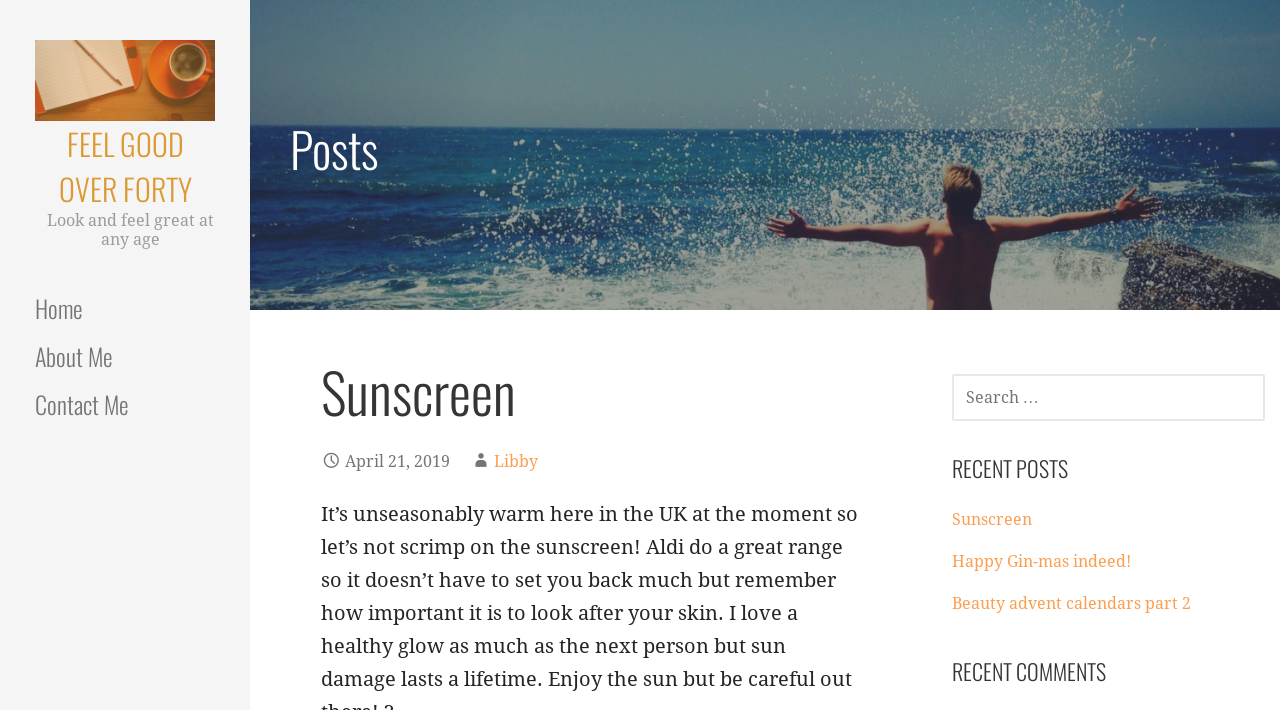Determine the main text heading of the webpage and provide its content.

FEEL GOOD OVER FORTY